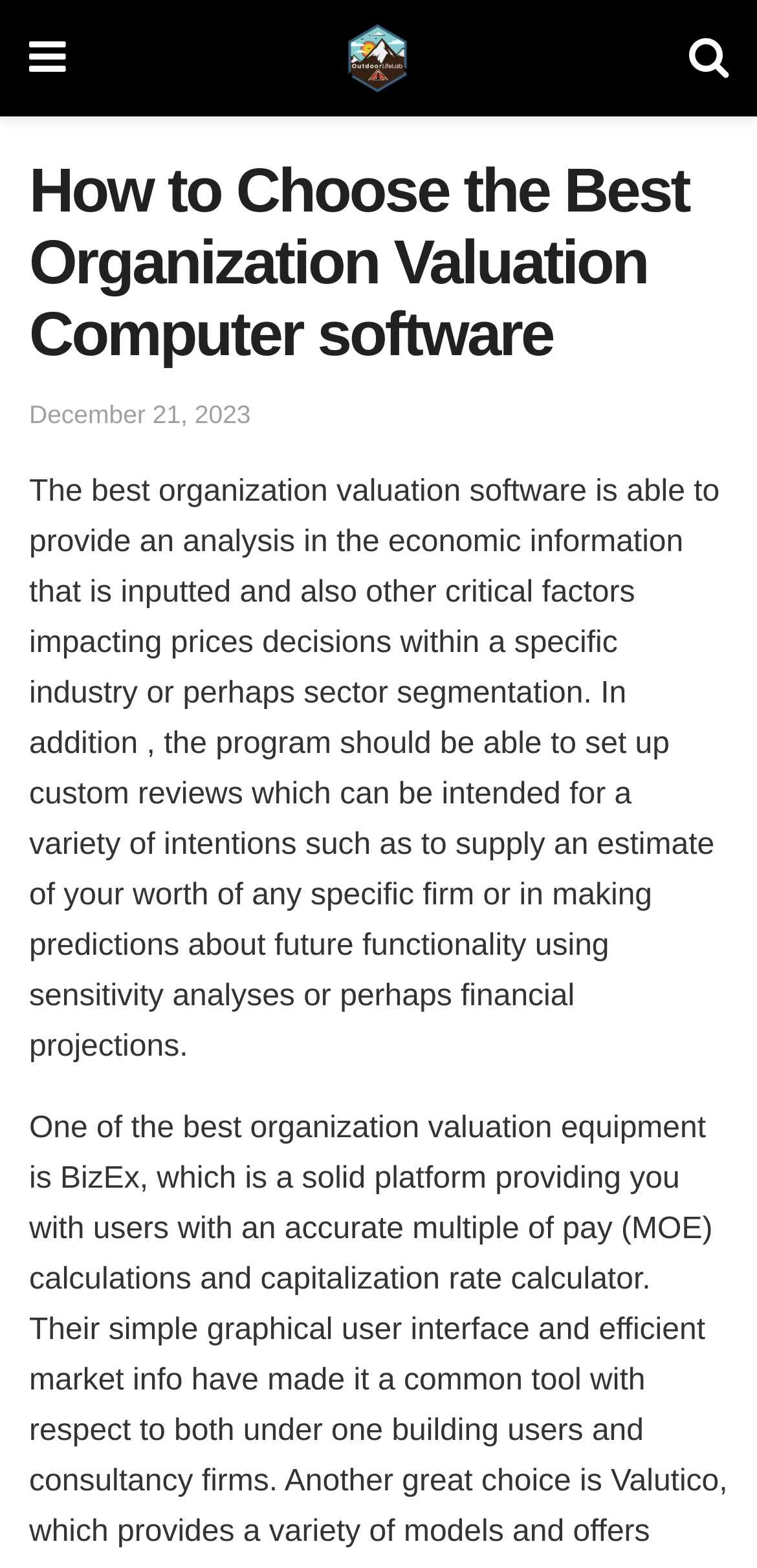What is the purpose of organization valuation software?
Please provide a comprehensive answer based on the contents of the image.

Based on the webpage content, the purpose of organization valuation software is to provide an analysis of the economic information inputted and other critical factors impacting price decisions within a specific industry or sector segmentation.